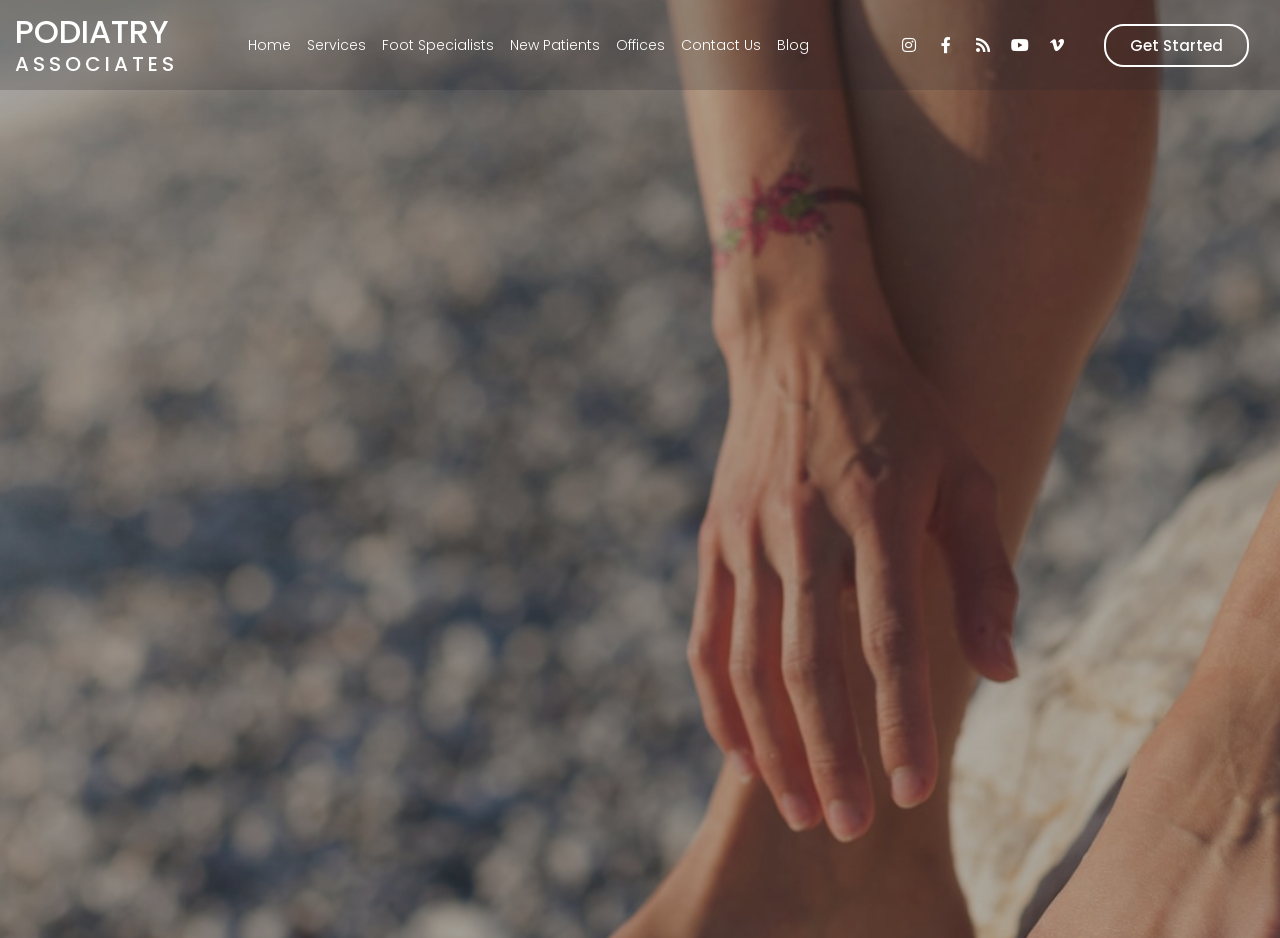Please find and report the bounding box coordinates of the element to click in order to perform the following action: "Click on the 'PREVIOUS POST' link". The coordinates should be expressed as four float numbers between 0 and 1, in the format [left, top, right, bottom].

None